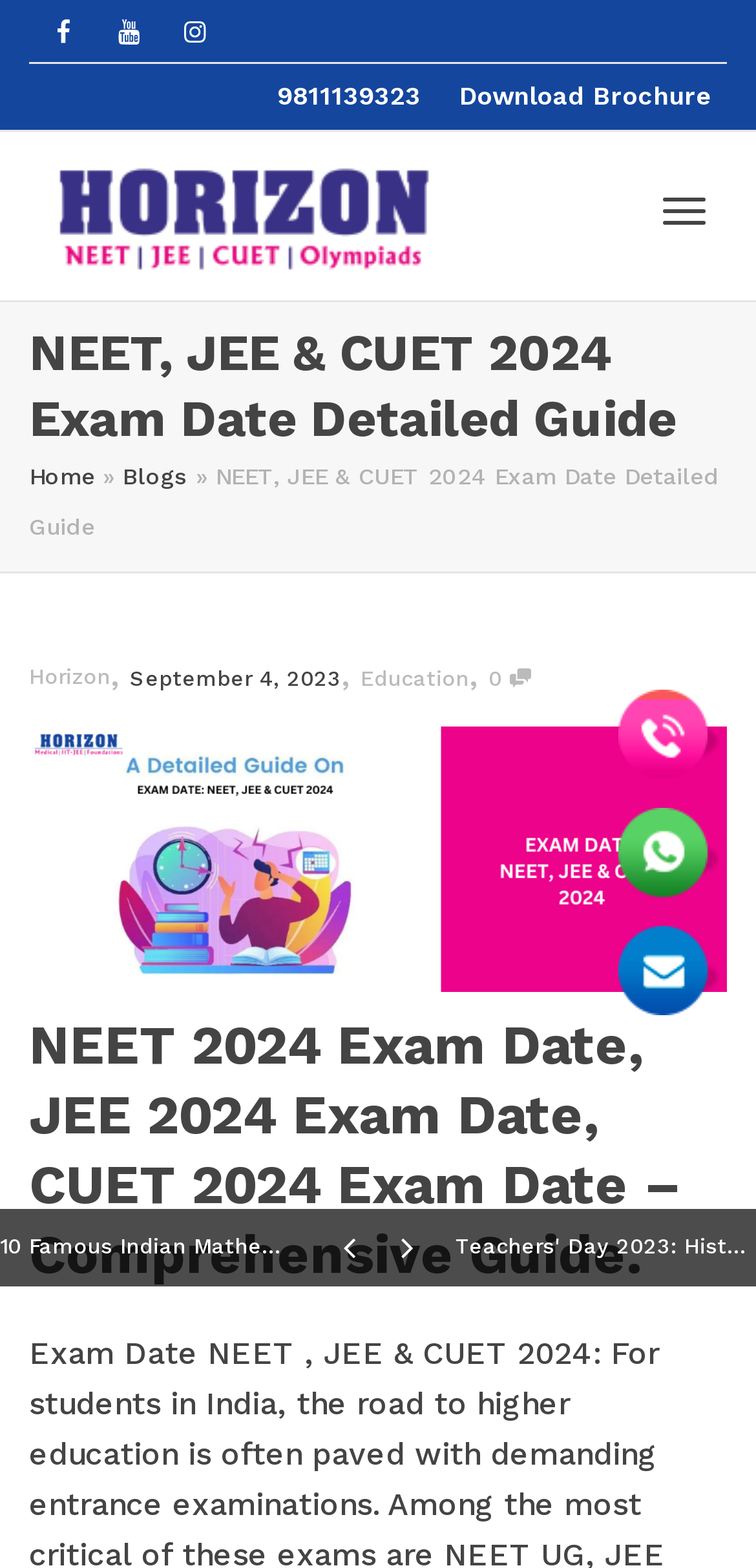Provide a thorough description of the webpage you see.

This webpage is about the 2024 exam dates for NEET, JEE, and CUET, provided by Horizon Academy. At the top left corner, there are three social media links: Facebook, Youtube, and Instagram. Next to them, there is a phone number link and a "Download Brochure" link. 

On the top right corner, there is a "Toggle navigation" button and a link to the Horizon Academy website, accompanied by the academy's logo. Below this, there is a heading that reads "NEET, JEE & CUET 2024 Exam Date Detailed Guide". 

Underneath the heading, there are navigation links to "Home" and "Blogs", separated by a "»" symbol. The main content of the webpage is a detailed guide to the 2024 exam dates, with a heading that reads "NEET 2024 Exam Date, JEE 2024 Exam Date, CUET 2024 Exam Date – Comprehensive Guide." 

Above this heading, there are links to "Horizon", a date "September 4, 2023", a category "Education", and a comment count "0". Below the main heading, there is a large image related to the exam dates. 

On the right side of the webpage, there are three links with accompanying images, but their contents are not specified. Overall, the webpage provides information about the 2024 exam dates for NEET, JEE, and CUET, and offers resources and navigation links to explore further.